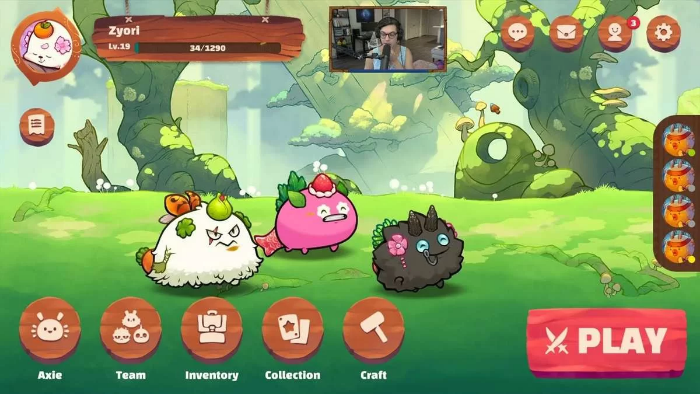What is the level of the player ZYORI?
Give a one-word or short-phrase answer derived from the screenshot.

19